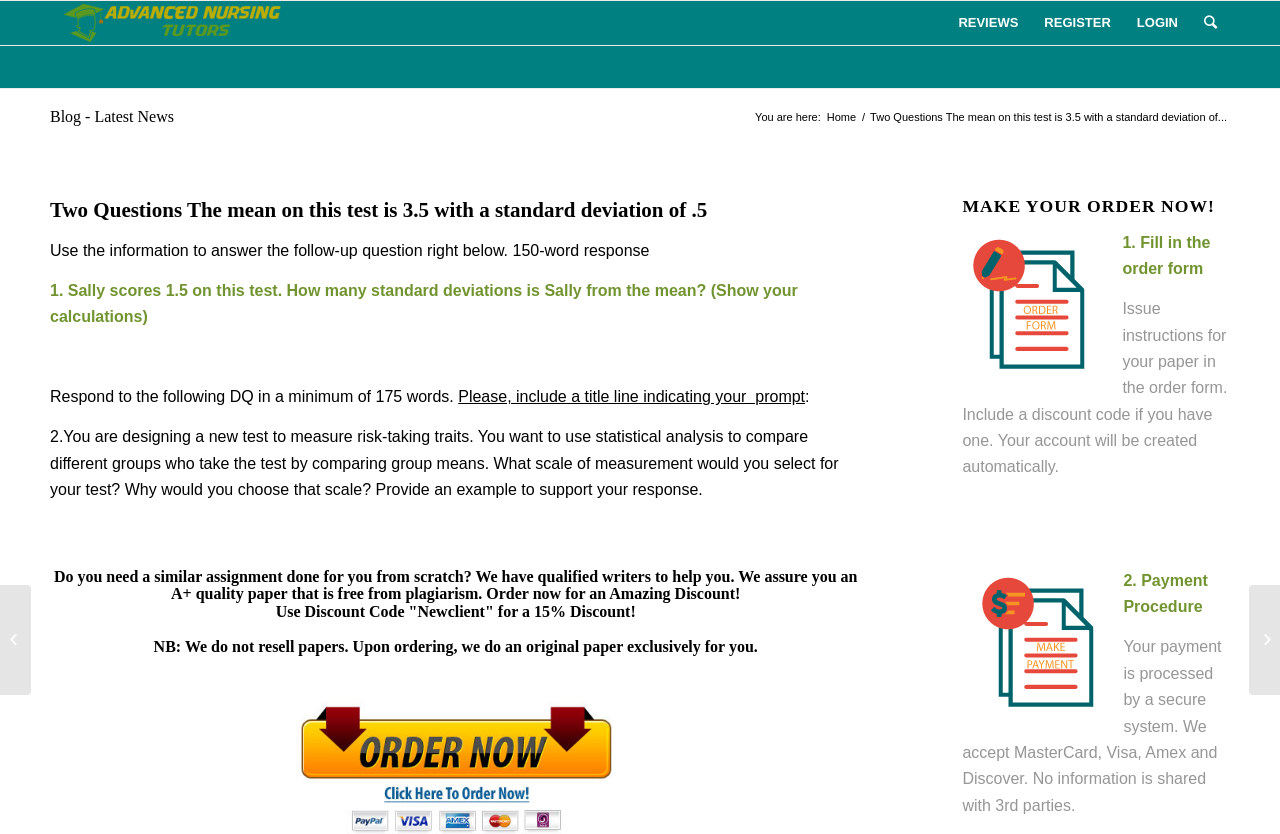Determine the bounding box coordinates for the HTML element mentioned in the following description: "Formalizing The Research Prospectus". The coordinates should be a list of four floats ranging from 0 to 1, represented as [left, top, right, bottom].

[0.976, 0.701, 1.0, 0.833]